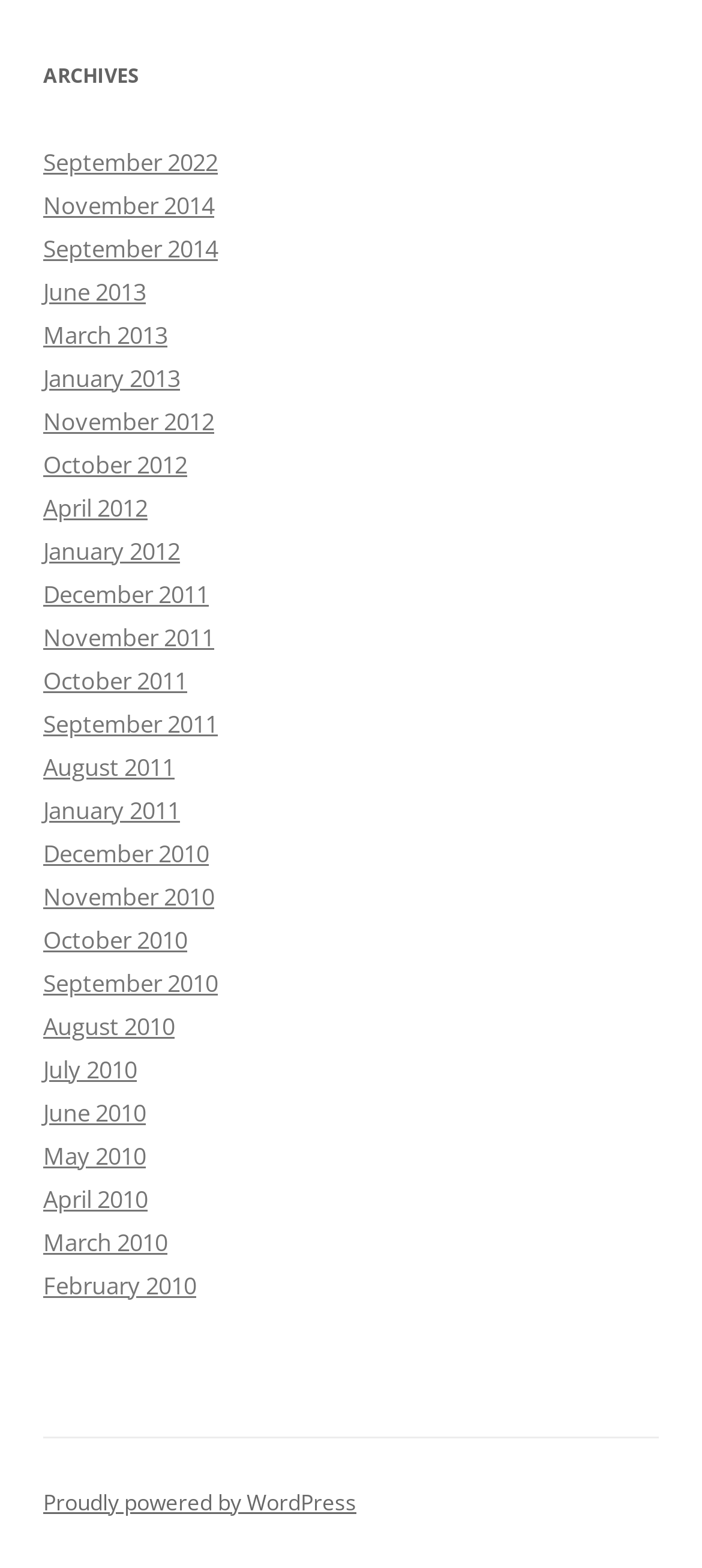Given the following UI element description: "Proudly powered by WordPress", find the bounding box coordinates in the webpage screenshot.

[0.062, 0.948, 0.508, 0.967]